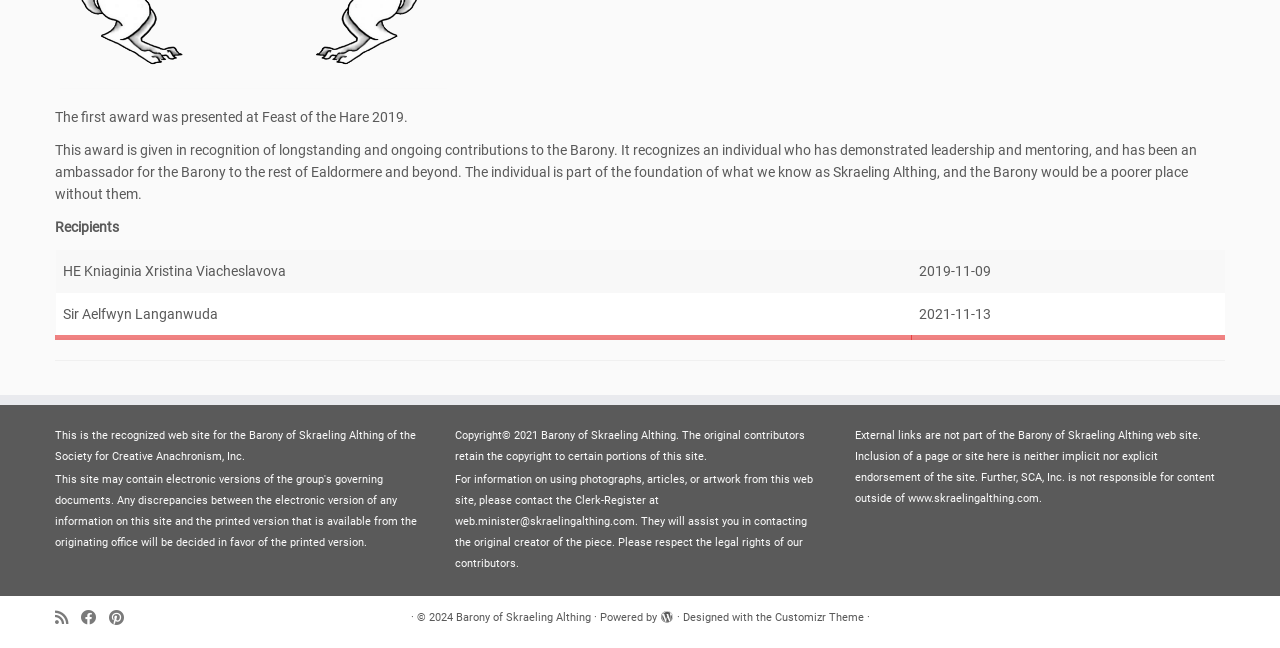Bounding box coordinates are given in the format (top-left x, top-left y, bottom-right x, bottom-right y). All values should be floating point numbers between 0 and 1. Provide the bounding box coordinate for the UI element described as: aria-label="Search for..." name="s" placeholder="Search for..."

None